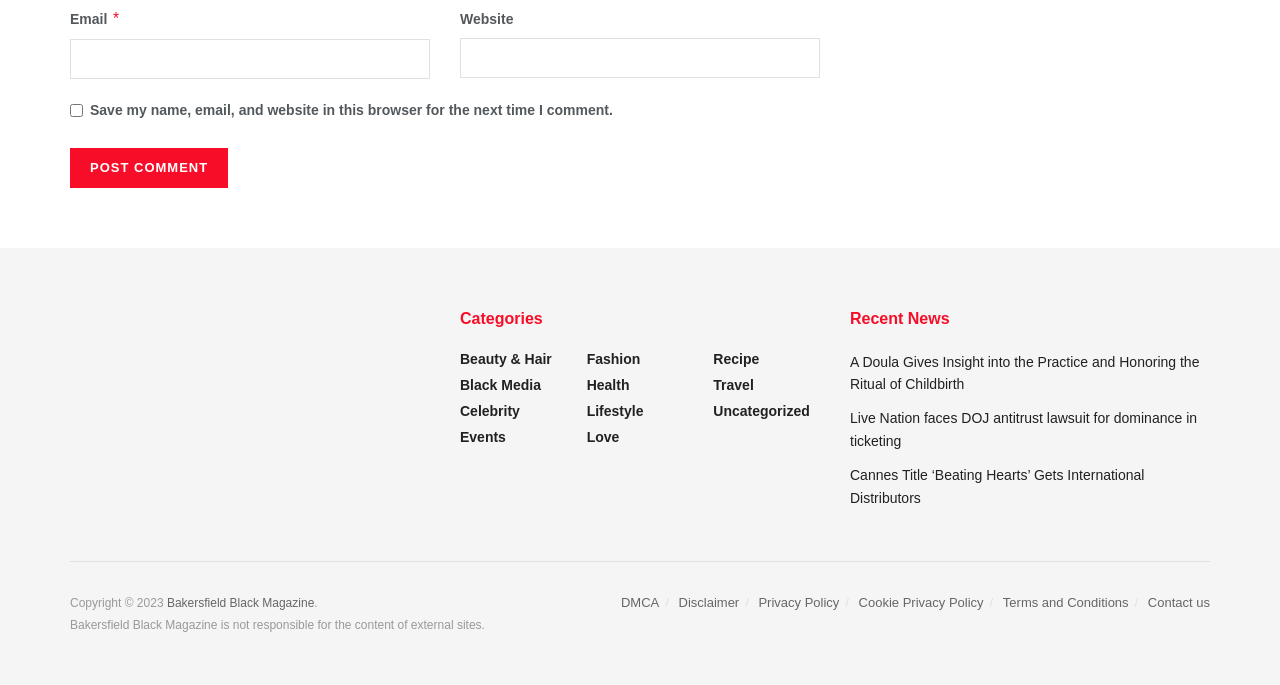Can you show the bounding box coordinates of the region to click on to complete the task described in the instruction: "Enter email address"?

[0.055, 0.057, 0.336, 0.115]